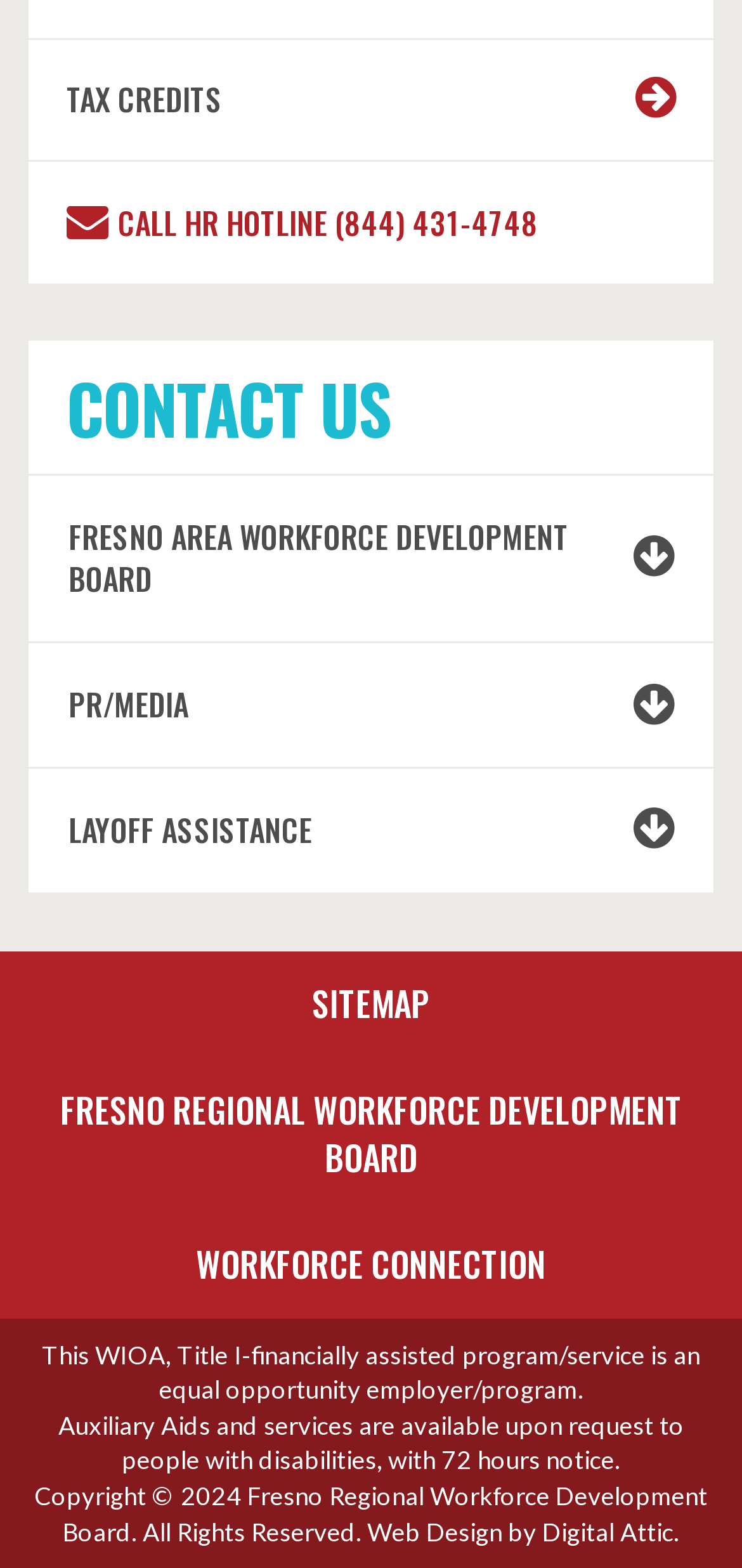Please find the bounding box coordinates of the element that must be clicked to perform the given instruction: "click the eyetv link". The coordinates should be four float numbers from 0 to 1, i.e., [left, top, right, bottom].

None